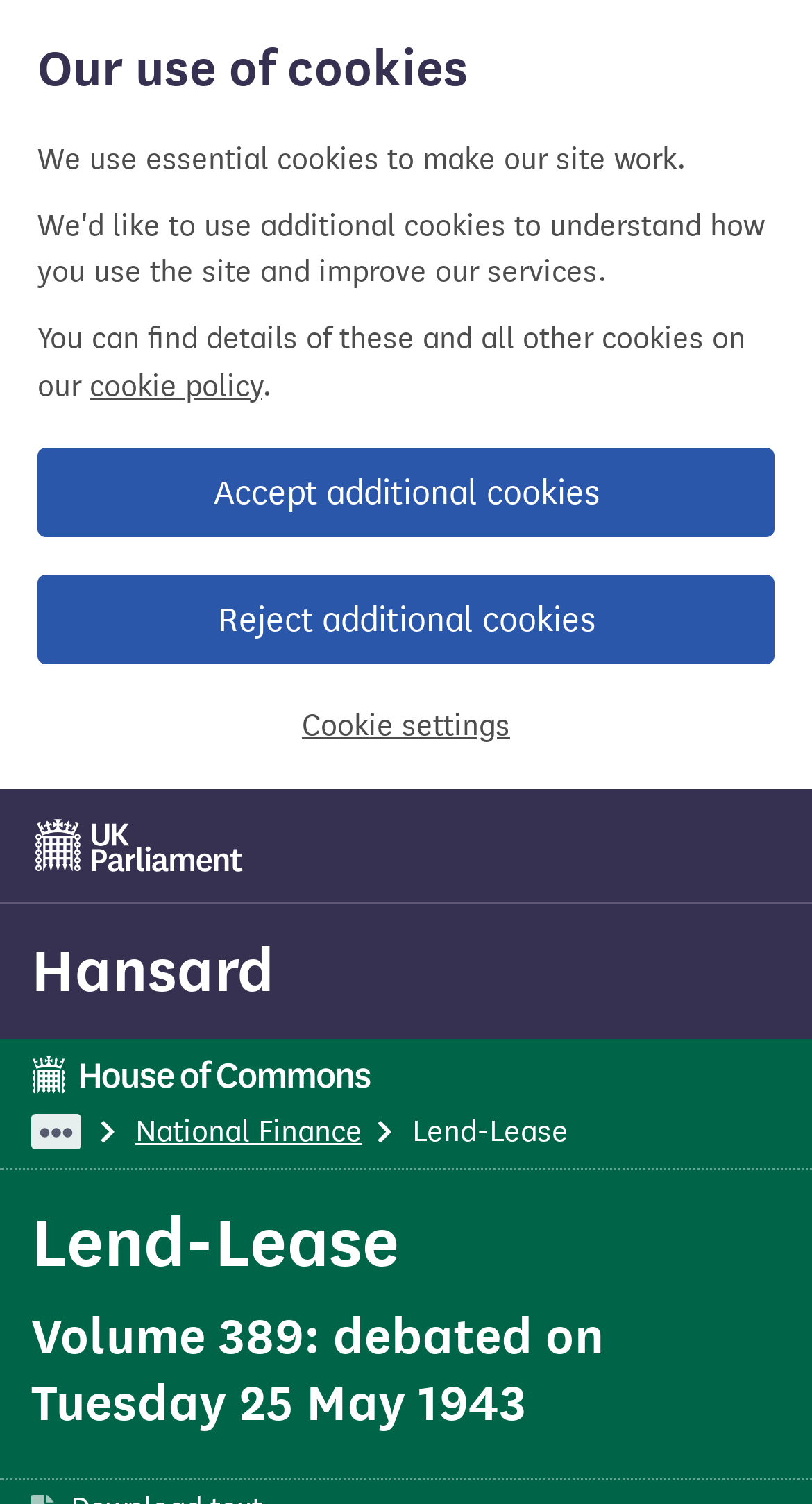Pinpoint the bounding box coordinates of the clickable area necessary to execute the following instruction: "view Lend-Lease". The coordinates should be given as four float numbers between 0 and 1, namely [left, top, right, bottom].

[0.508, 0.741, 0.7, 0.764]